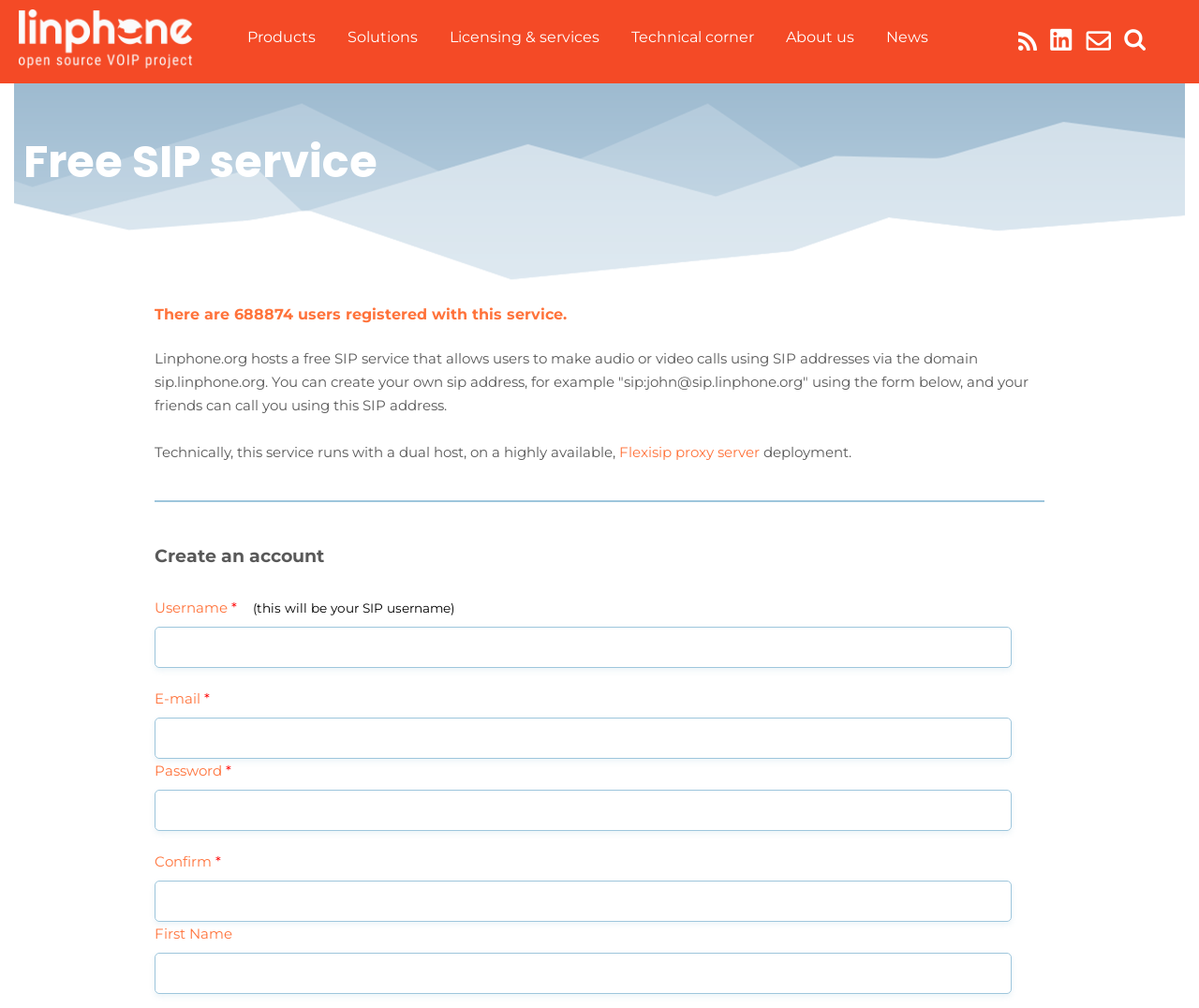What is the name of the SIP phone for voice/video calls and instant messaging?
Examine the image closely and answer the question with as much detail as possible.

I found this answer by reading the heading element that says 'Linphone', which is described as an open source SIP phone for voice/video calls and instant messaging.